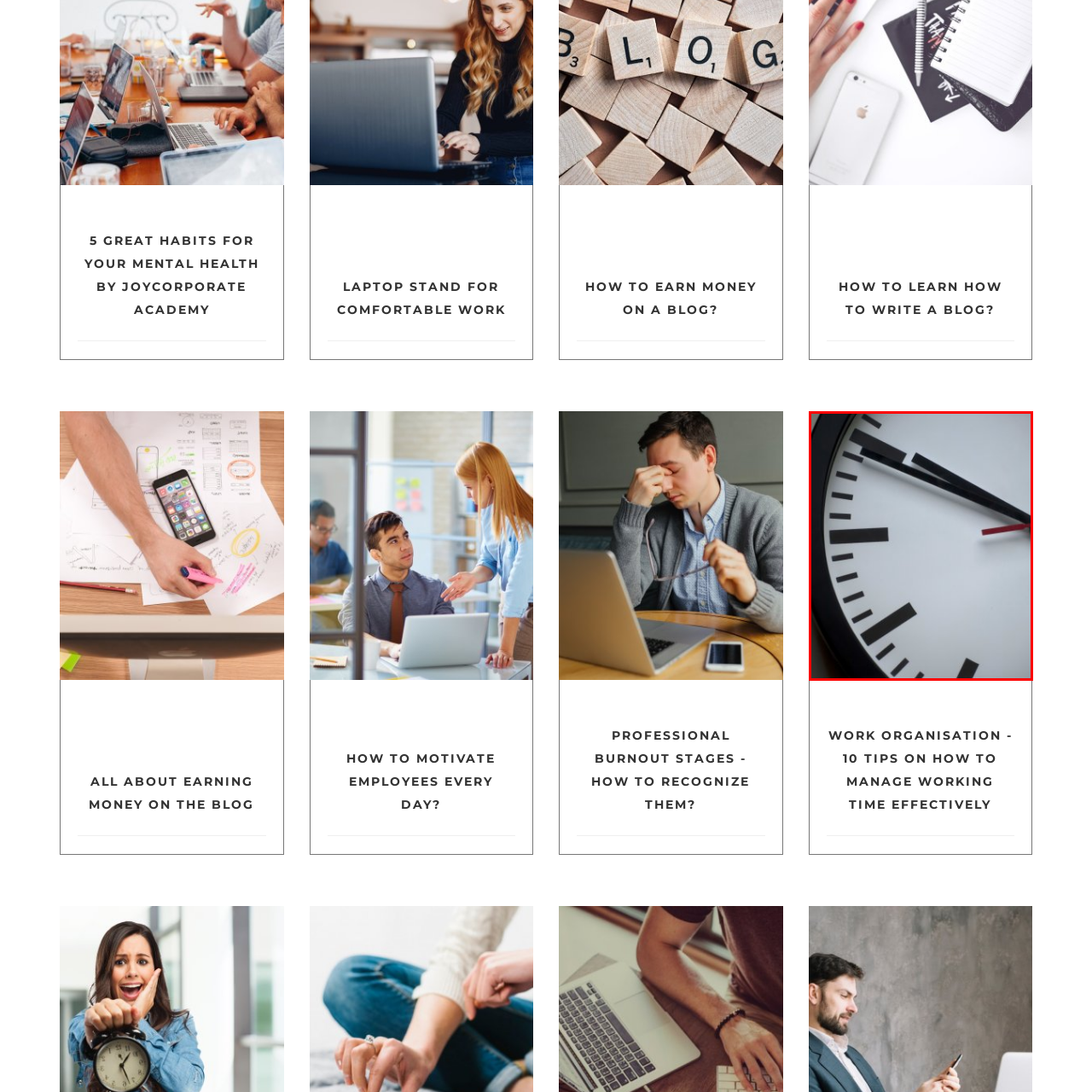Inspect the area within the red bounding box and elaborate on the following question with a detailed answer using the image as your reference: What is the relative length of the minute hand?

The caption states that the minute hand is notably longer than the hour hand, which implies a significant difference in their lengths.